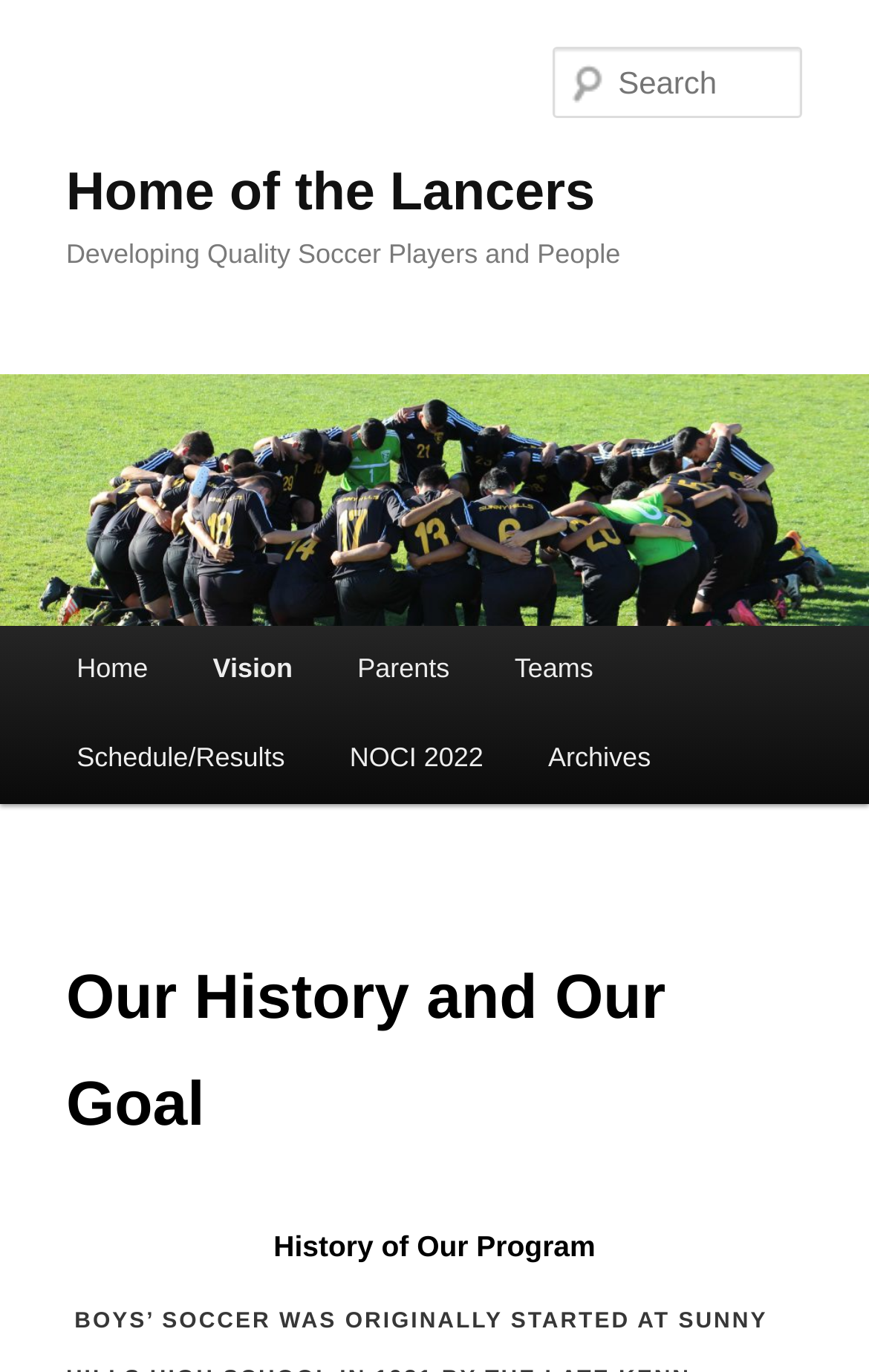Using the element description Política de cookies, predict the bounding box coordinates for the UI element. Provide the coordinates in (top-left x, top-left y, bottom-right x, bottom-right y) format with values ranging from 0 to 1.

None